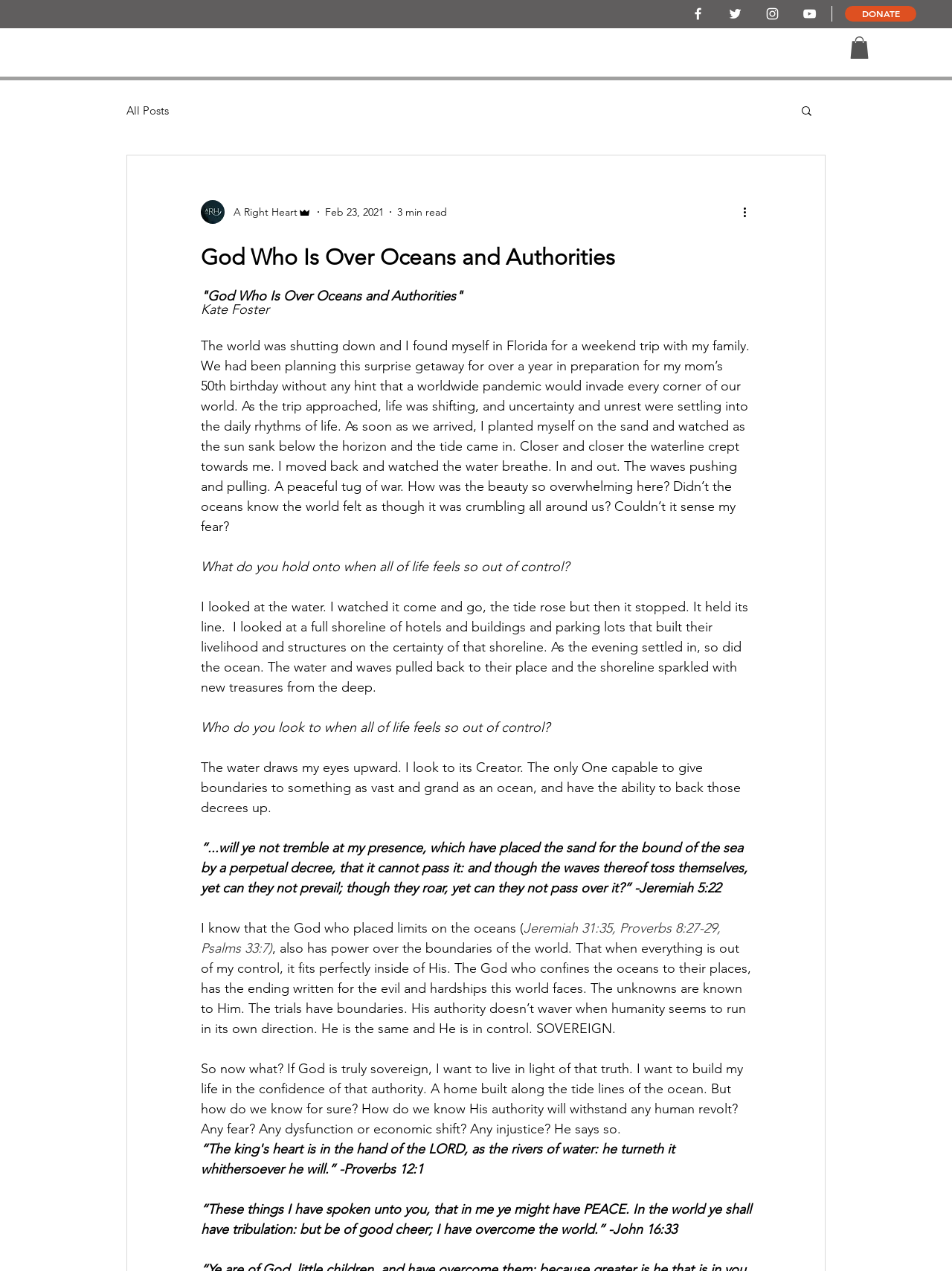Please identify the bounding box coordinates of the area that needs to be clicked to follow this instruction: "Go to the home page".

[0.313, 0.023, 0.37, 0.052]